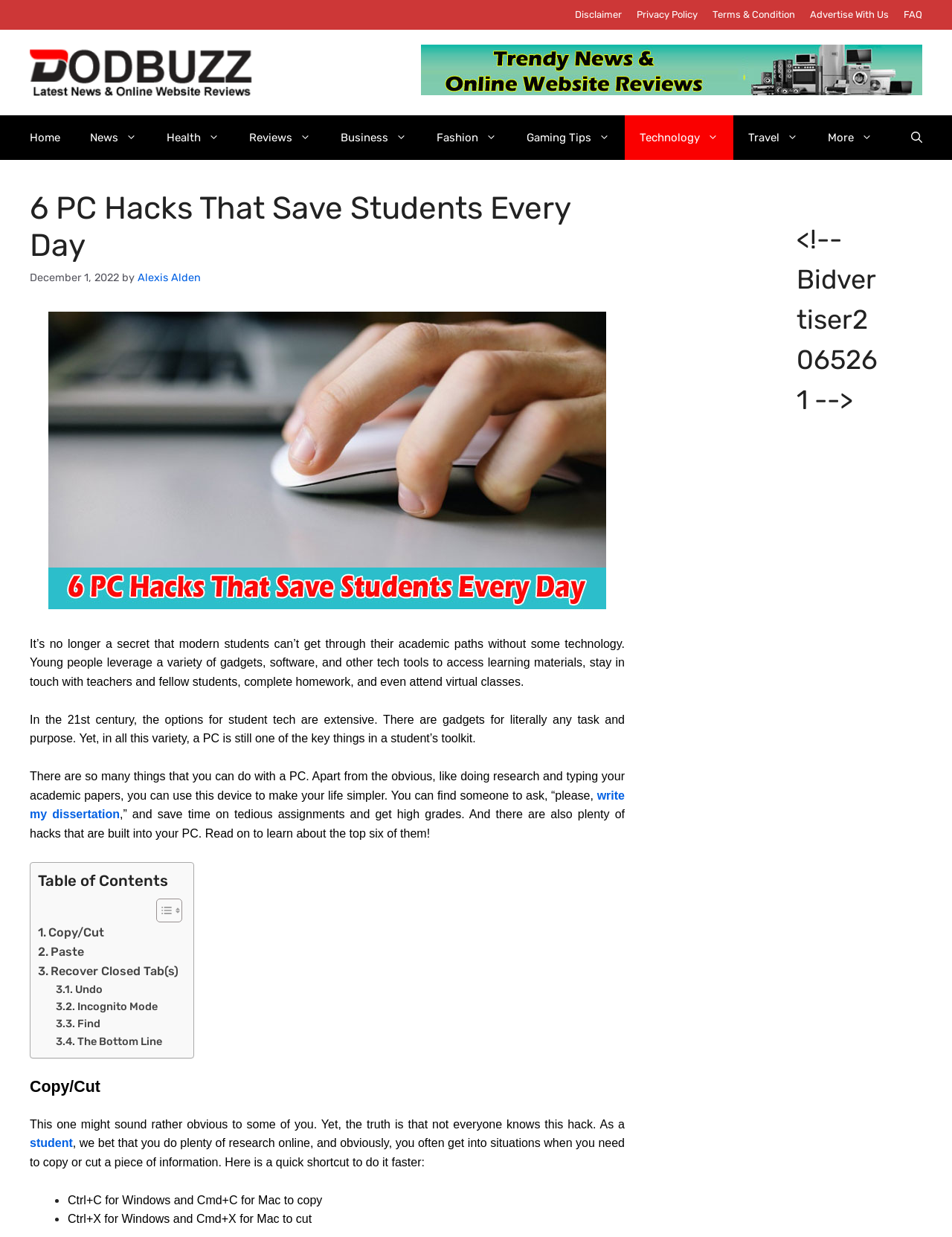What is the website's name?
Using the image, elaborate on the answer with as much detail as possible.

The website's name can be found in the banner section at the top of the webpage, where it says 'DODBUZZ' in a prominent font.